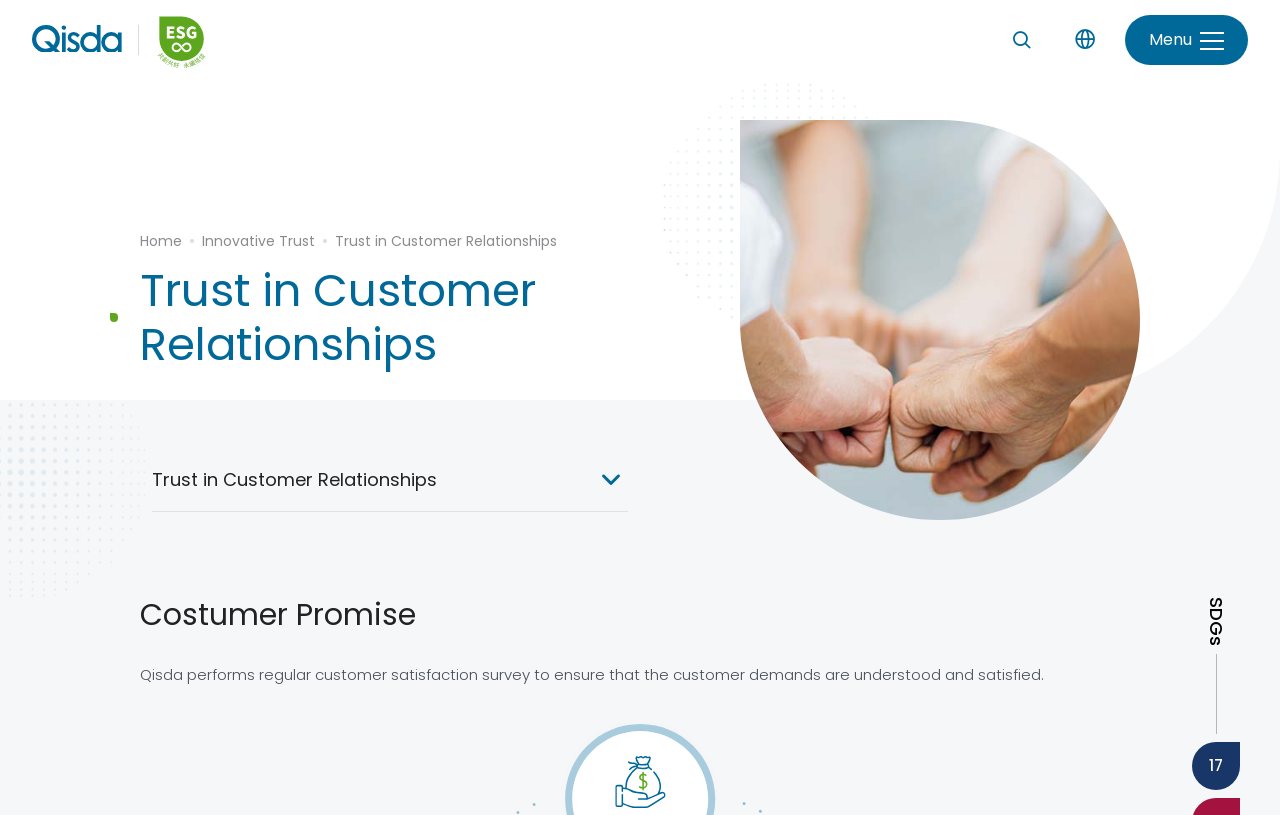Find the bounding box coordinates for the UI element whose description is: "Green Product". The coordinates should be four float numbers between 0 and 1, in the format [left, top, right, bottom].

[0.144, 0.712, 0.466, 0.762]